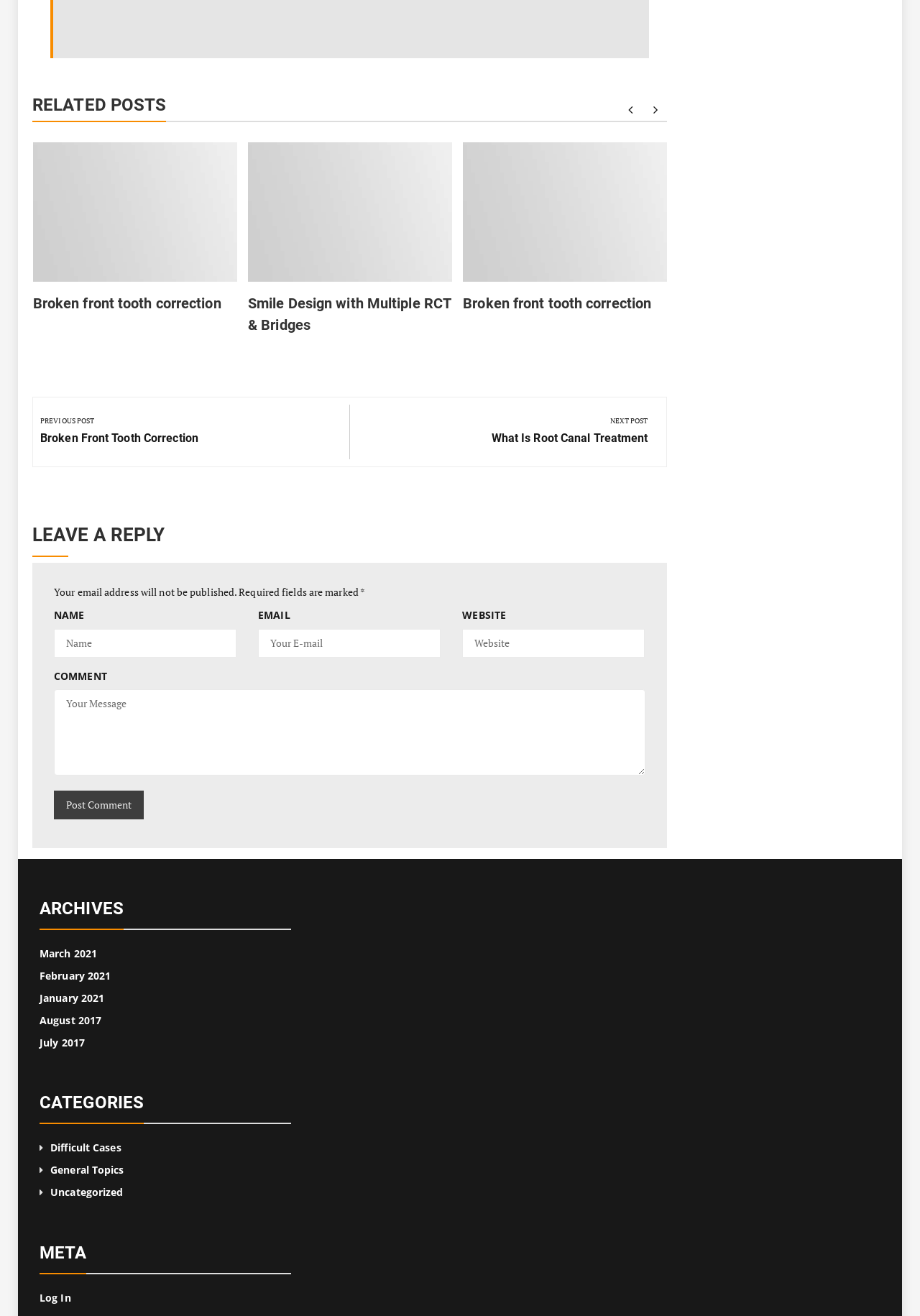Locate the bounding box coordinates of the area you need to click to fulfill this instruction: 'Enter your name in the 'NAME' field'. The coordinates must be in the form of four float numbers ranging from 0 to 1: [left, top, right, bottom].

[0.059, 0.478, 0.257, 0.499]